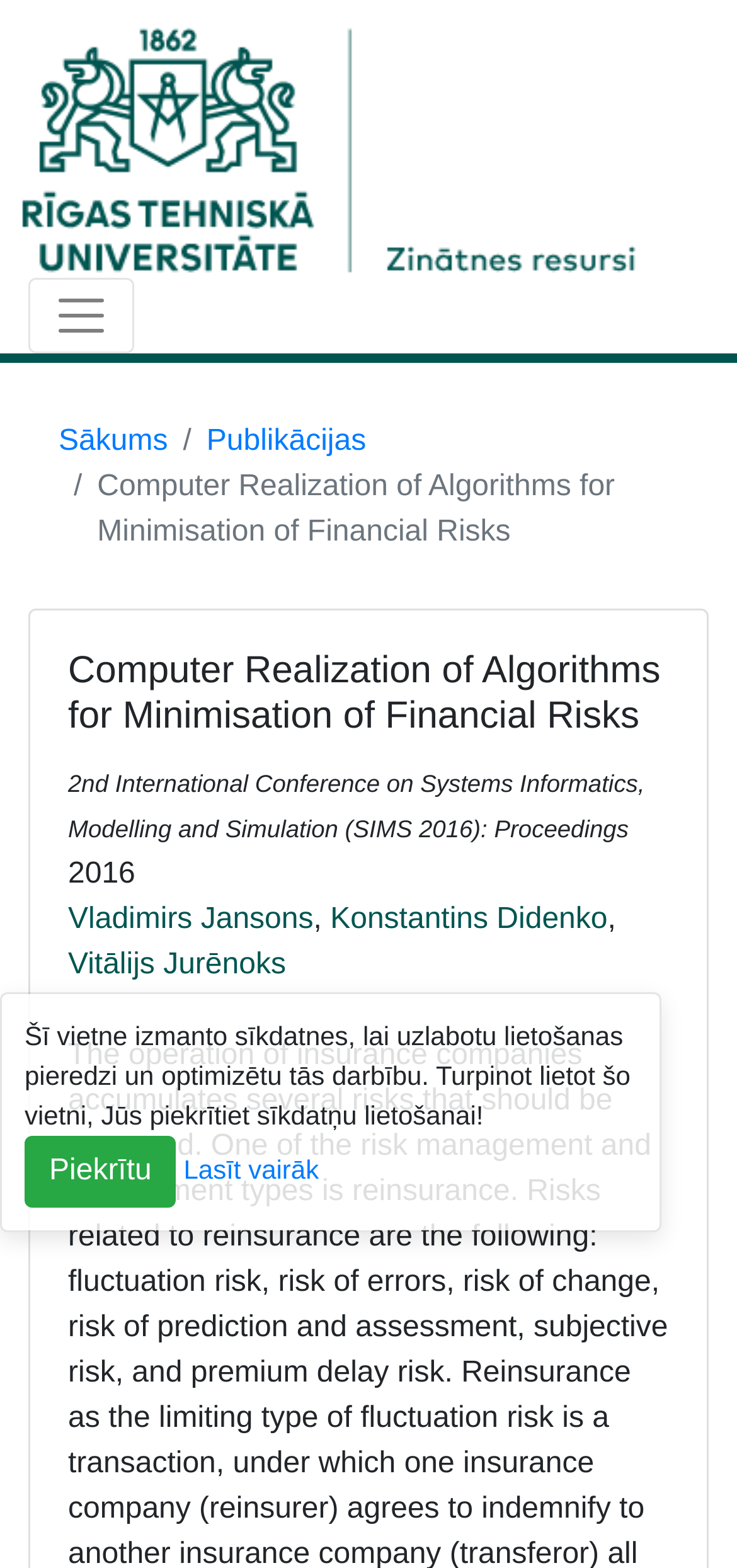Review the image closely and give a comprehensive answer to the question: What is the conference name where this publication was presented?

I found the answer by reading the static text element below the publication title, which mentions the conference name.